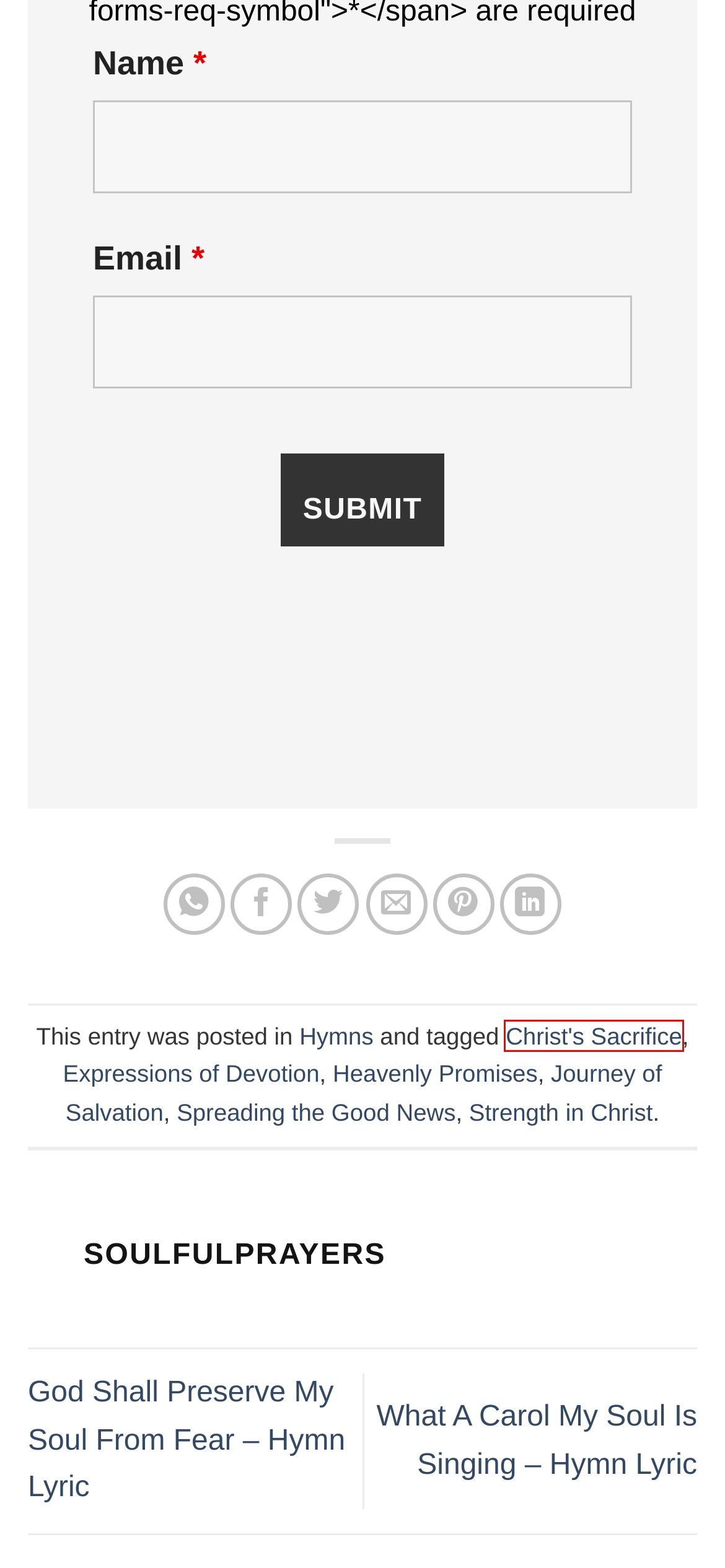Analyze the screenshot of a webpage that features a red rectangle bounding box. Pick the webpage description that best matches the new webpage you would see after clicking on the element within the red bounding box. Here are the candidates:
A. Spreading the Good News - Prayer Warriors
B. Expressions of Devotion - Prayer Warriors
C. Christ's Sacrifice - Prayer Warriors
D. Journey of Salvation - Prayer Warriors
E. Strength in Christ - Prayer Warriors
F. What A Carol My Soul Is Singing - Hymn Lyric - Prayer Warriors
G. Heavenly Promises - Prayer Warriors
H. God Shall Preserve My Soul From Fear - Hymn Lyric - Prayer Warriors

C